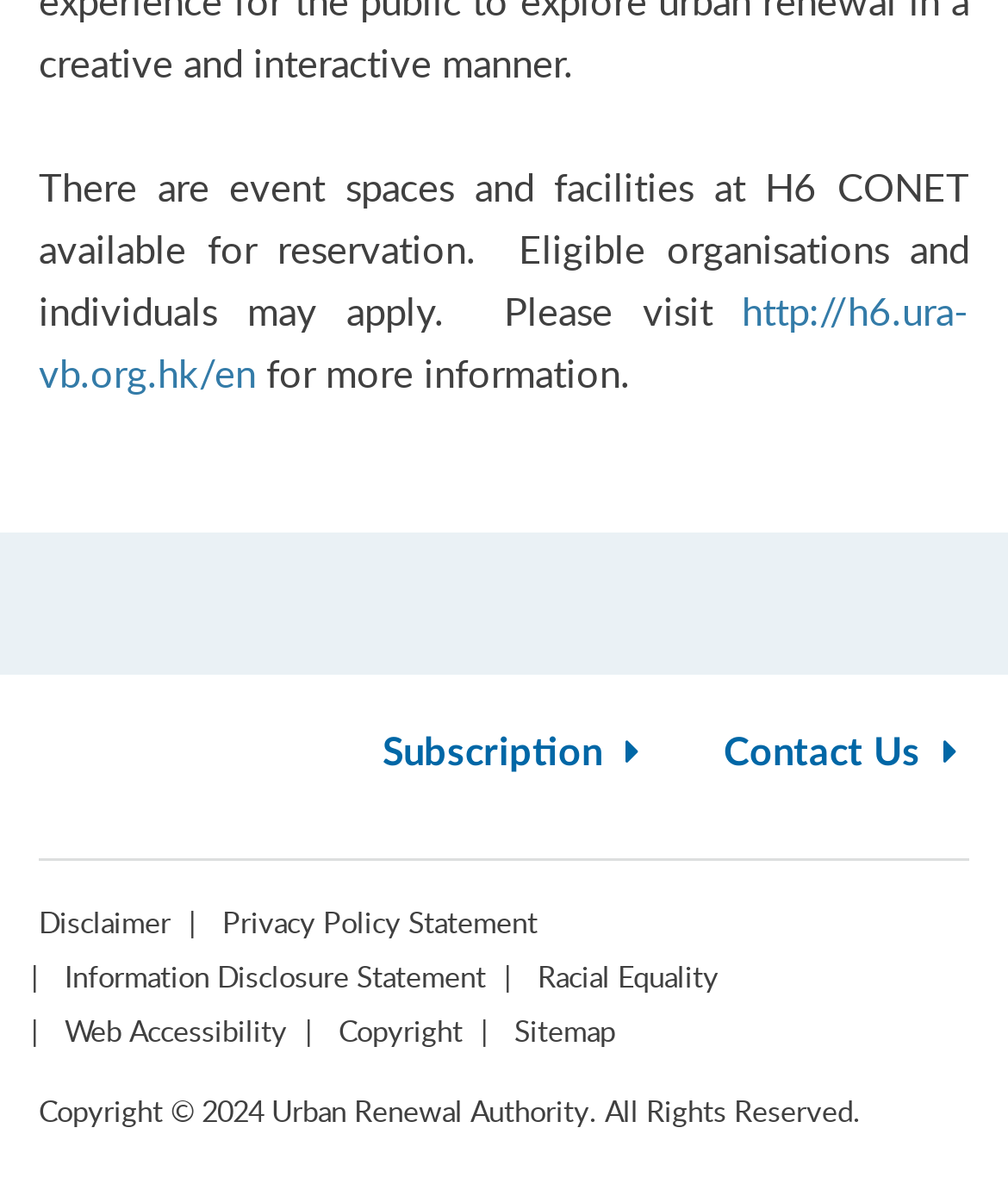Using the element description: "Information Disclosure Statement", determine the bounding box coordinates for the specified UI element. The coordinates should be four float numbers between 0 and 1, [left, top, right, bottom].

[0.038, 0.808, 0.508, 0.841]